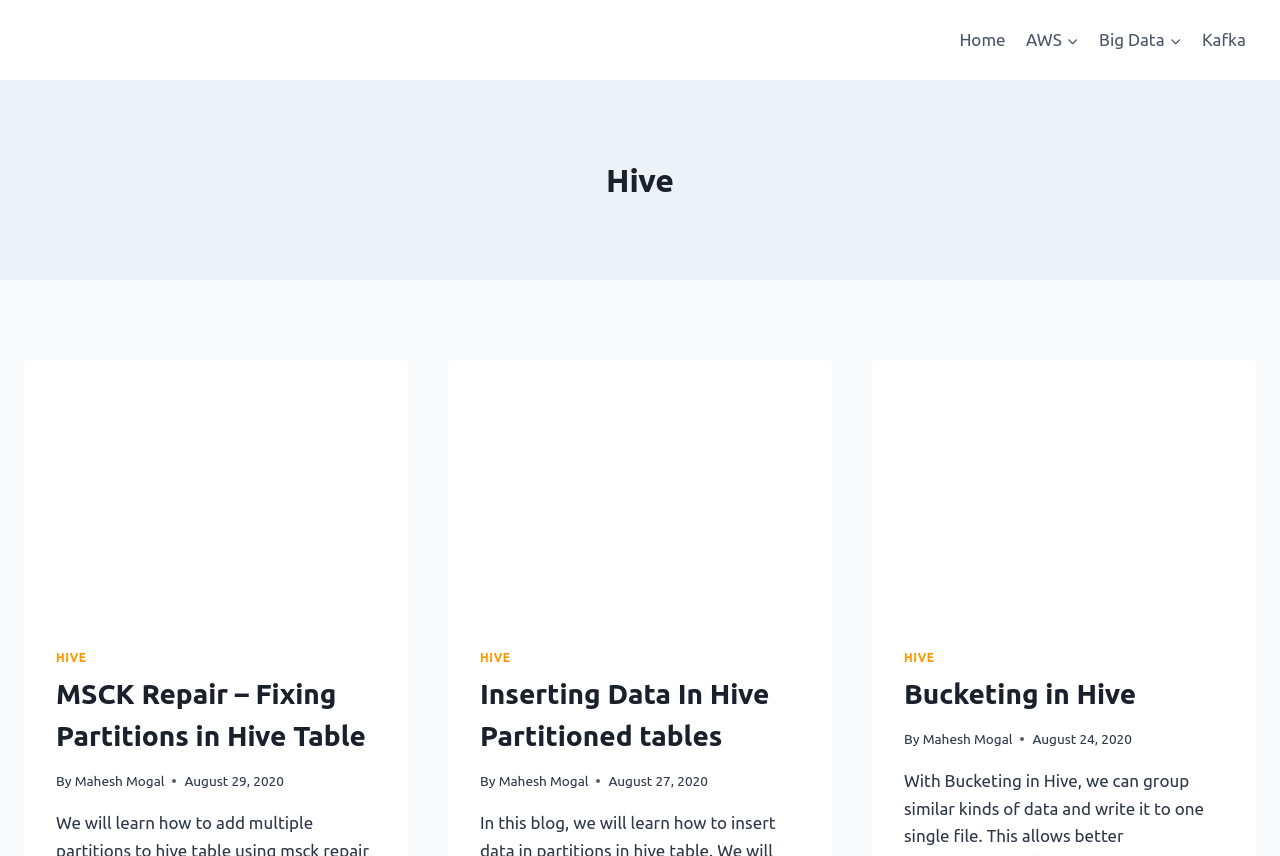Using the description: "Big DataExpand", determine the UI element's bounding box coordinates. Ensure the coordinates are in the format of four float numbers between 0 and 1, i.e., [left, top, right, bottom].

[0.851, 0.019, 0.931, 0.075]